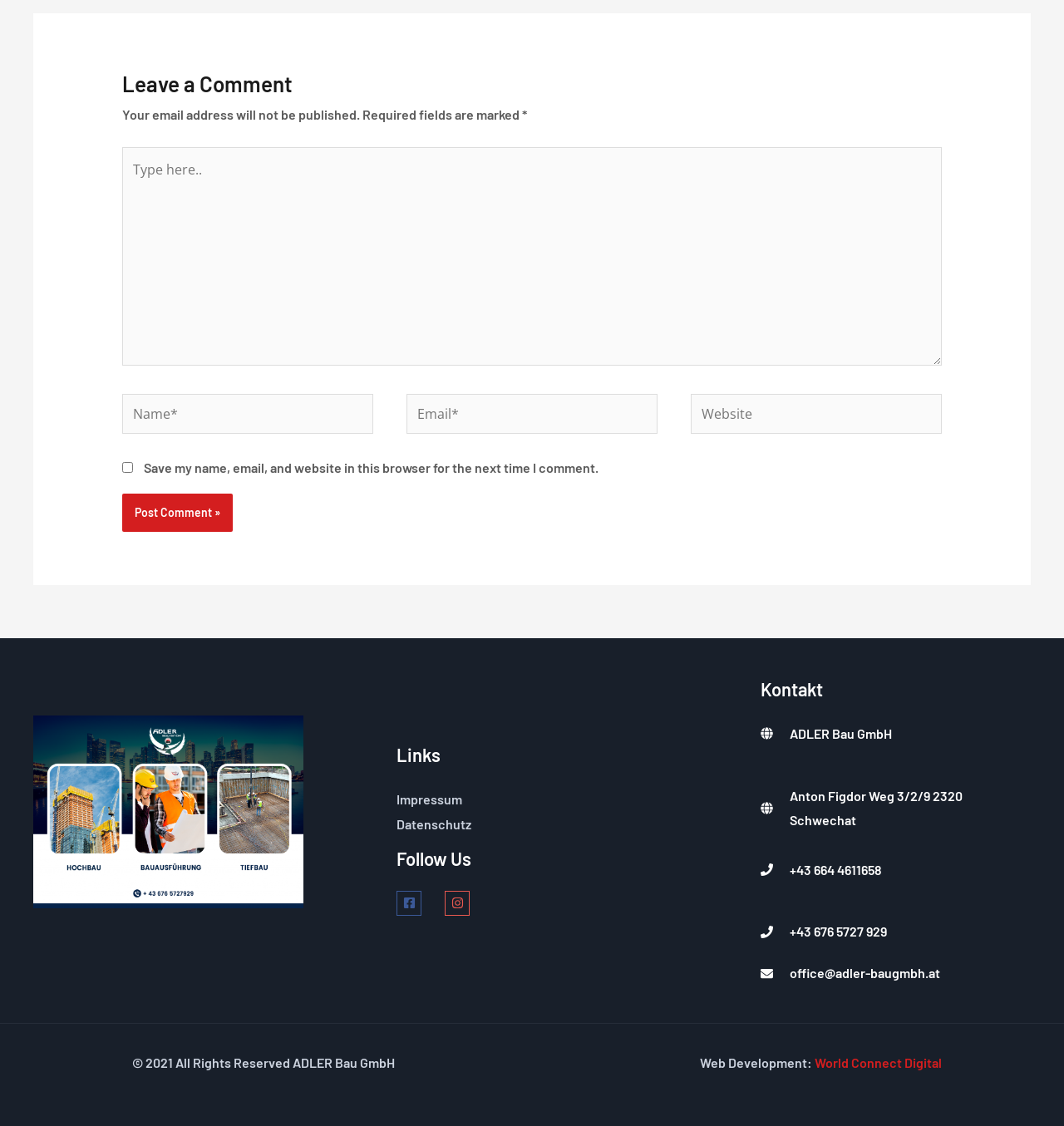Identify the bounding box coordinates of the element to click to follow this instruction: 'Visit the Impressum page'. Ensure the coordinates are four float values between 0 and 1, provided as [left, top, right, bottom].

[0.373, 0.703, 0.435, 0.717]